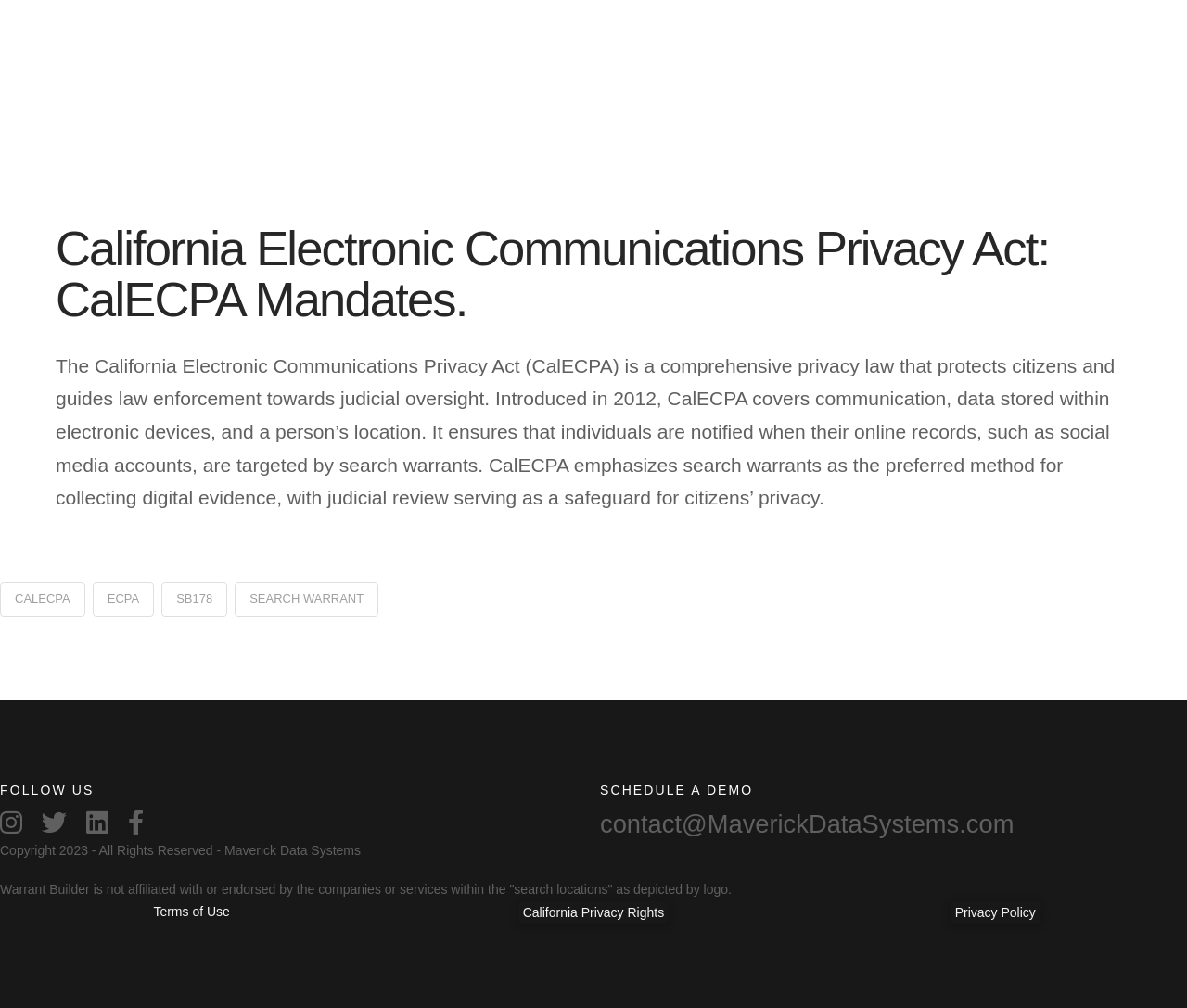Please identify the bounding box coordinates of the element that needs to be clicked to execute the following command: "Click on California Electronic Communications Privacy Act link". Provide the bounding box using four float numbers between 0 and 1, formatted as [left, top, right, bottom].

[0.047, 0.219, 0.884, 0.324]